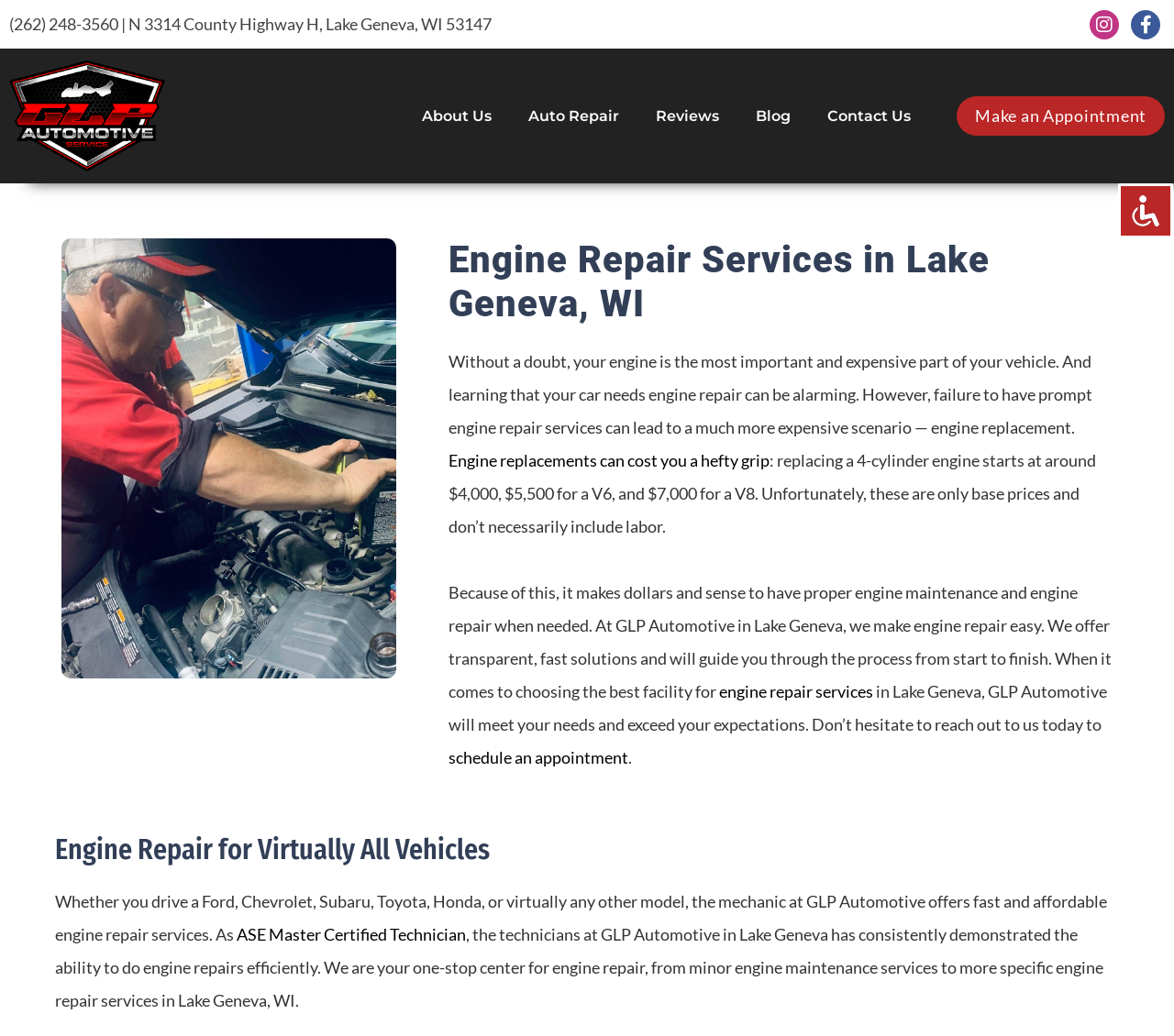Please give the bounding box coordinates of the area that should be clicked to fulfill the following instruction: "Call the phone number". The coordinates should be in the format of four float numbers from 0 to 1, i.e., [left, top, right, bottom].

[0.008, 0.013, 0.101, 0.033]